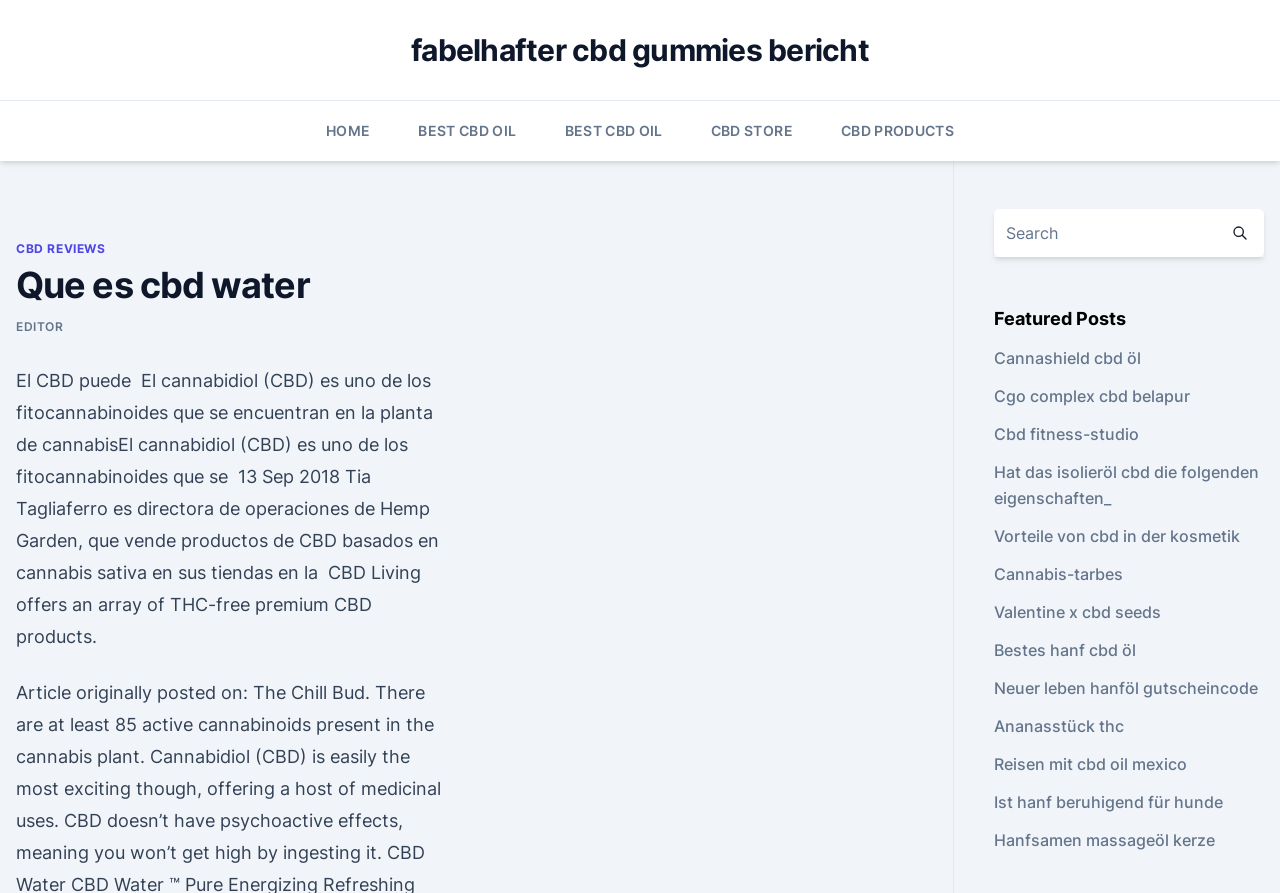Please provide a one-word or phrase answer to the question: 
What is the language of the webpage's content?

Spanish